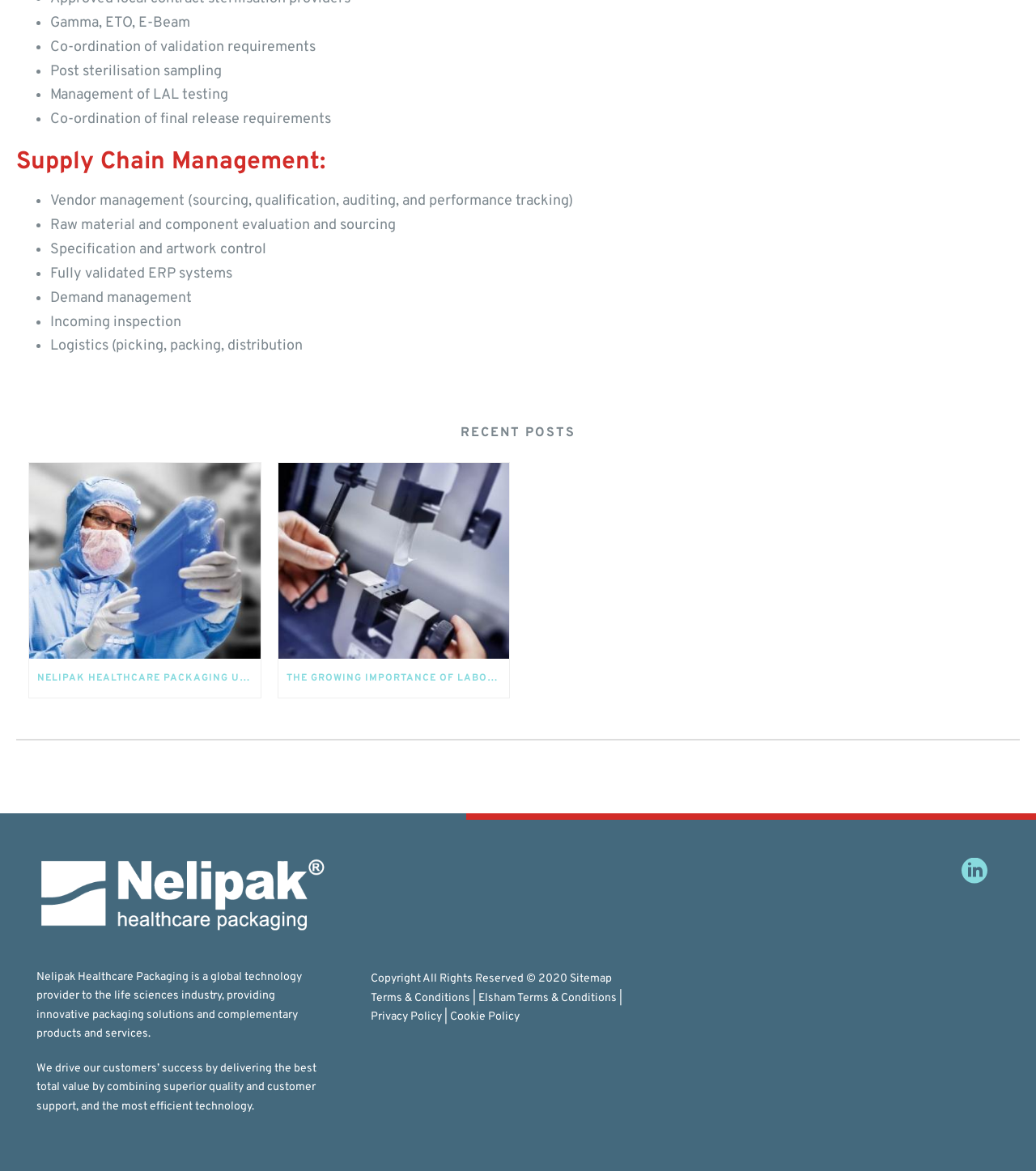Analyze the image and give a detailed response to the question:
What is the topic of the recent post 'The Growing Importance of Laboratory Testing & Services'?

Based on the link text 'The Growing Importance of Laboratory Testing & Services', we can infer that the topic of the recent post is laboratory testing and its importance.